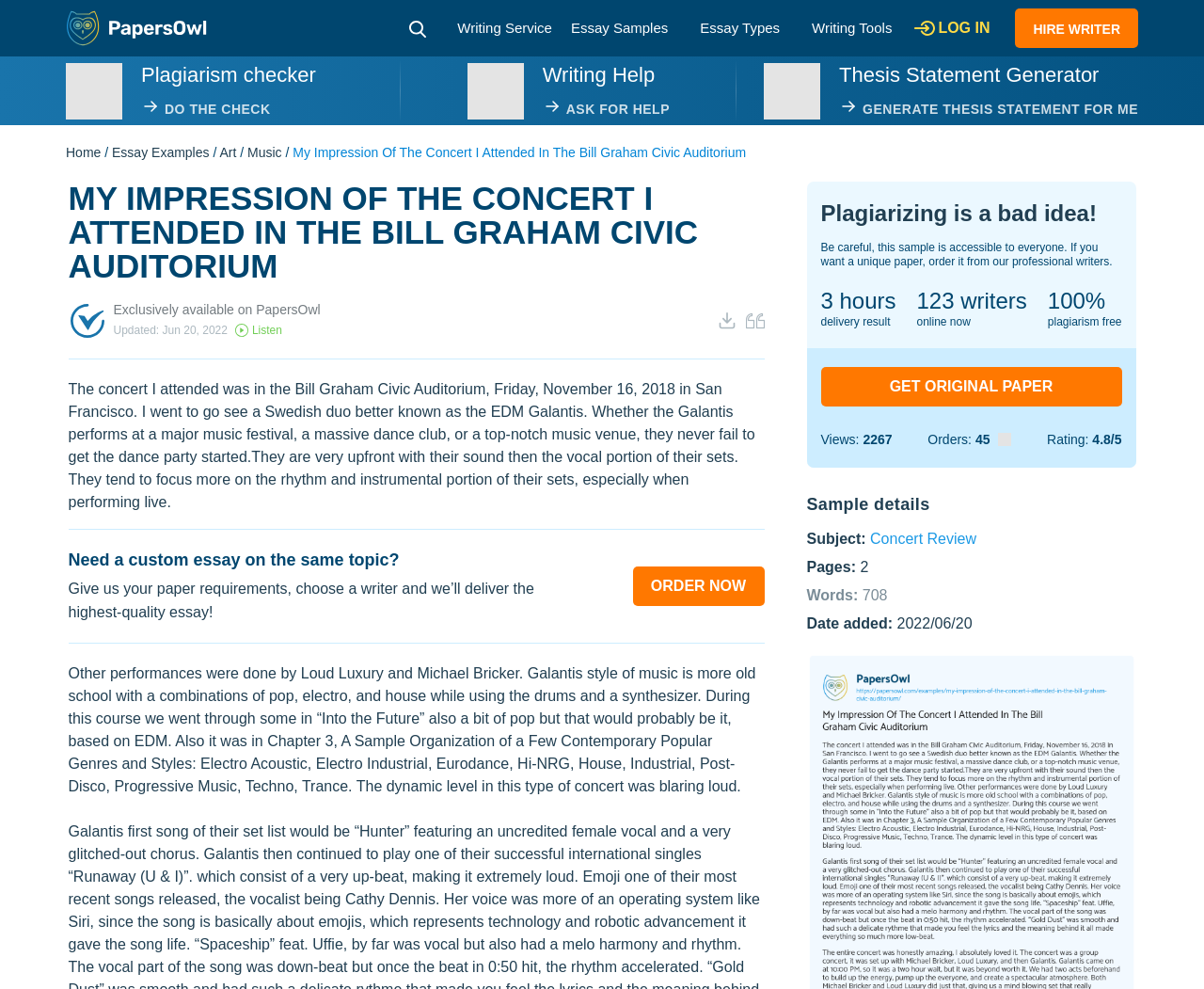Find and indicate the bounding box coordinates of the region you should select to follow the given instruction: "Check the plagiarism".

[0.055, 0.063, 0.102, 0.12]